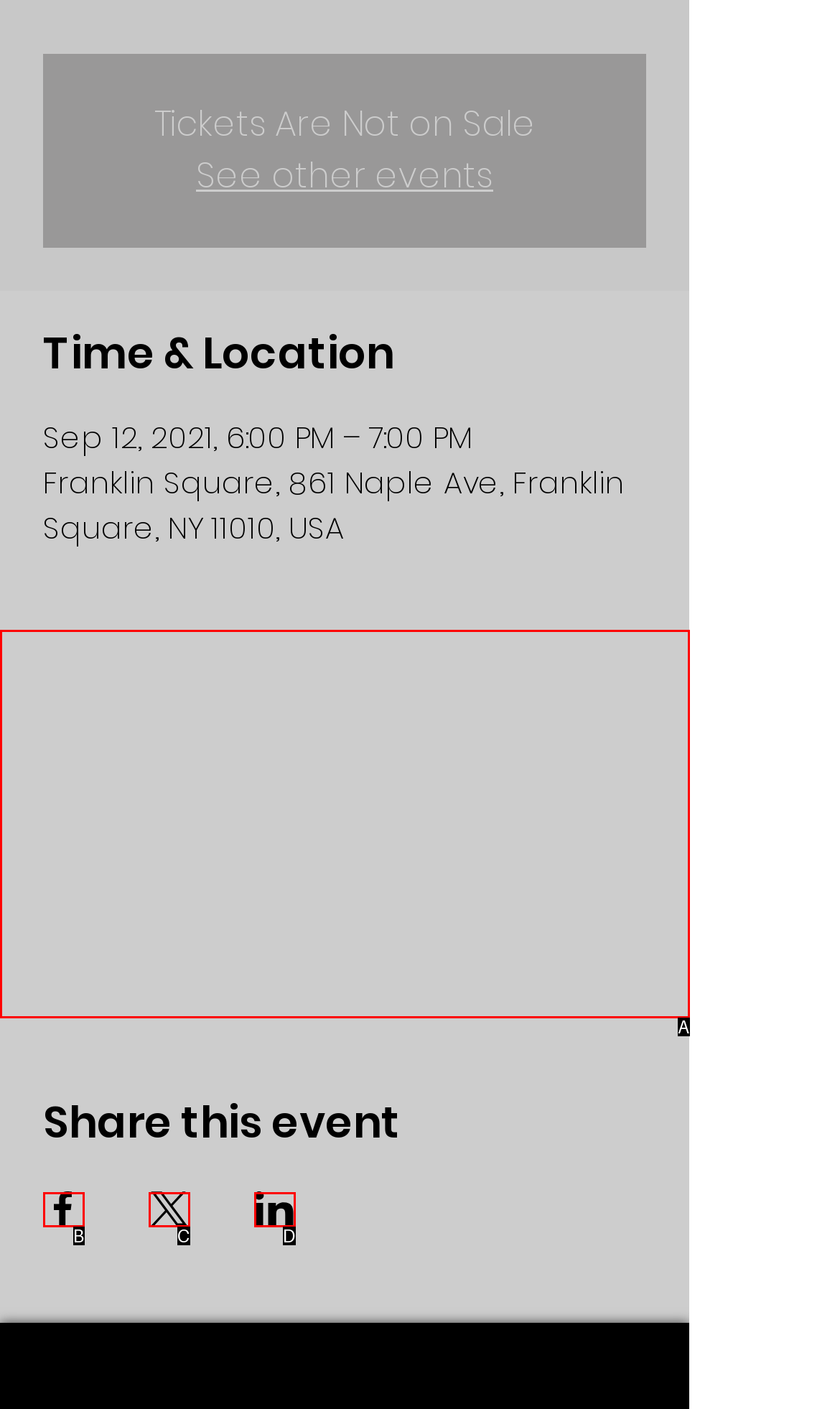Find the option that aligns with: alt="Event location map"
Provide the letter of the corresponding option.

A